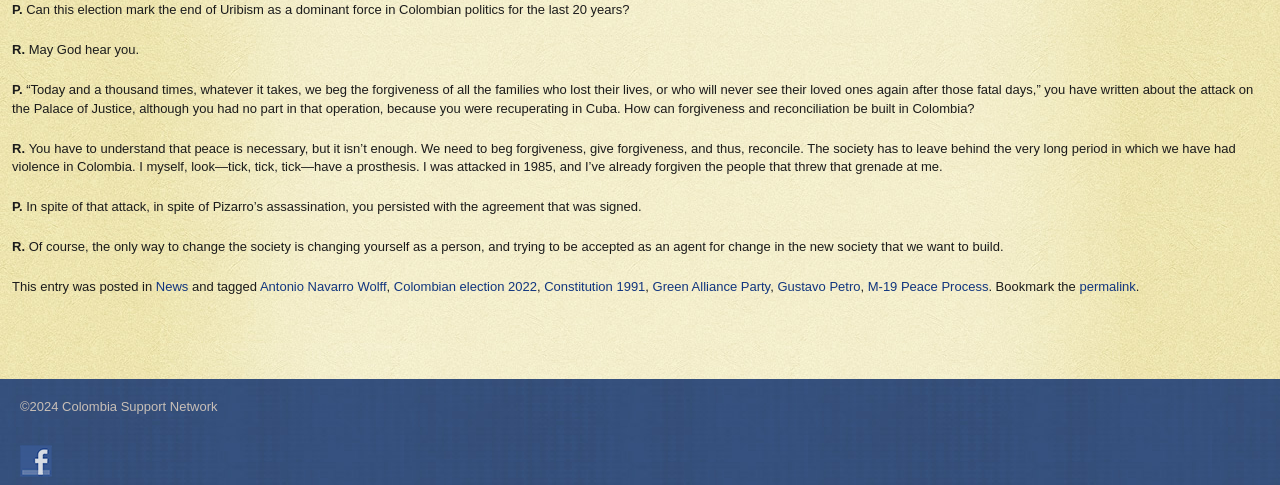What is the topic of the conversation?
Please respond to the question with a detailed and informative answer.

The conversation appears to be an interview or a discussion about Colombian politics, as it mentions the Colombian election, the Green Alliance Party, and other related topics.